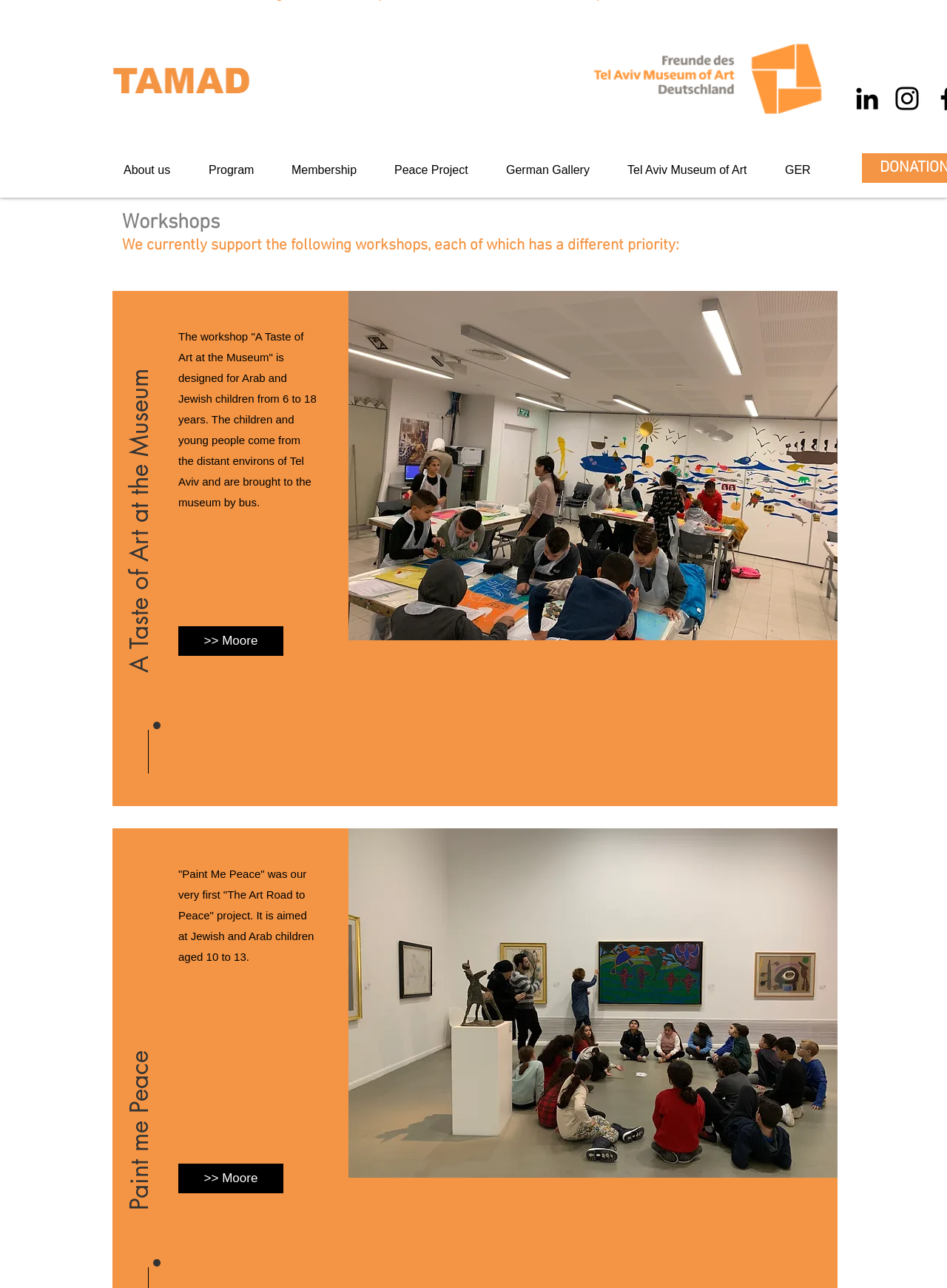Please identify the bounding box coordinates of the element that needs to be clicked to perform the following instruction: "Click the Paint me Peace workshop link".

[0.125, 0.653, 0.17, 0.939]